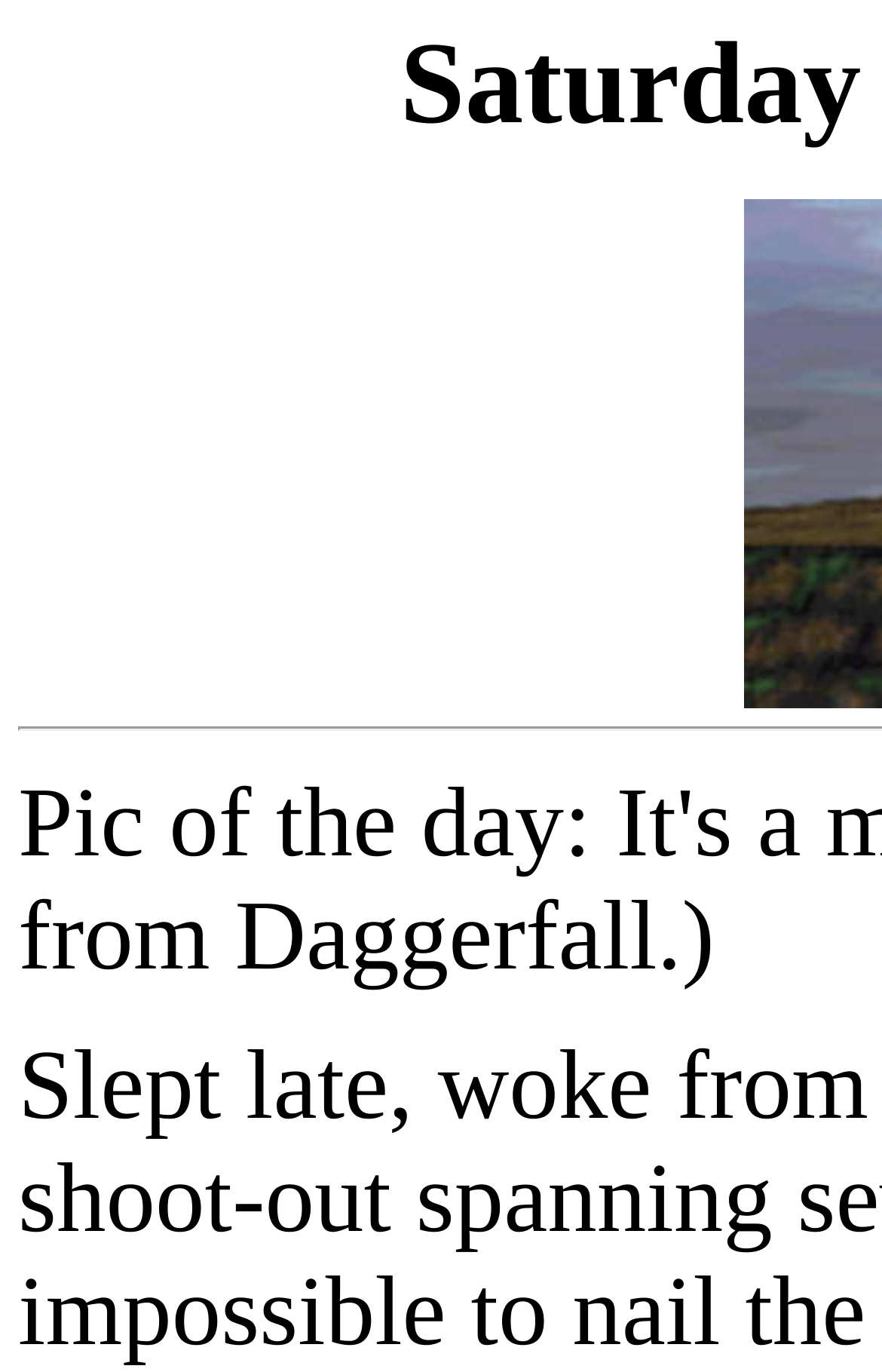Determine the heading of the webpage and extract its text content.

Saturday 21 November 1998